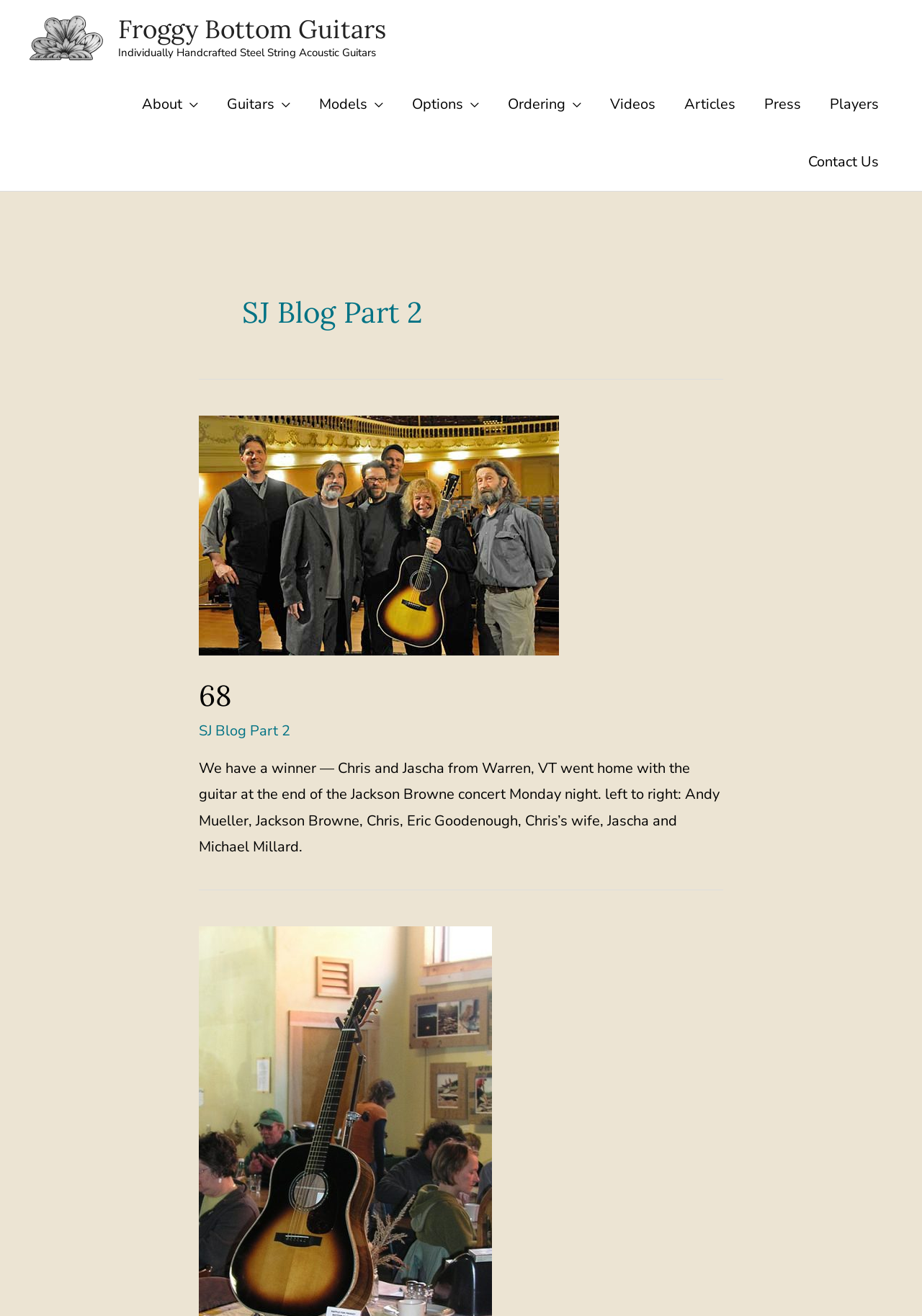What is the title of the blog post?
Refer to the screenshot and deliver a thorough answer to the question presented.

The title of the blog post can be found in the heading element, which reads 'SJ Blog Part 2'.